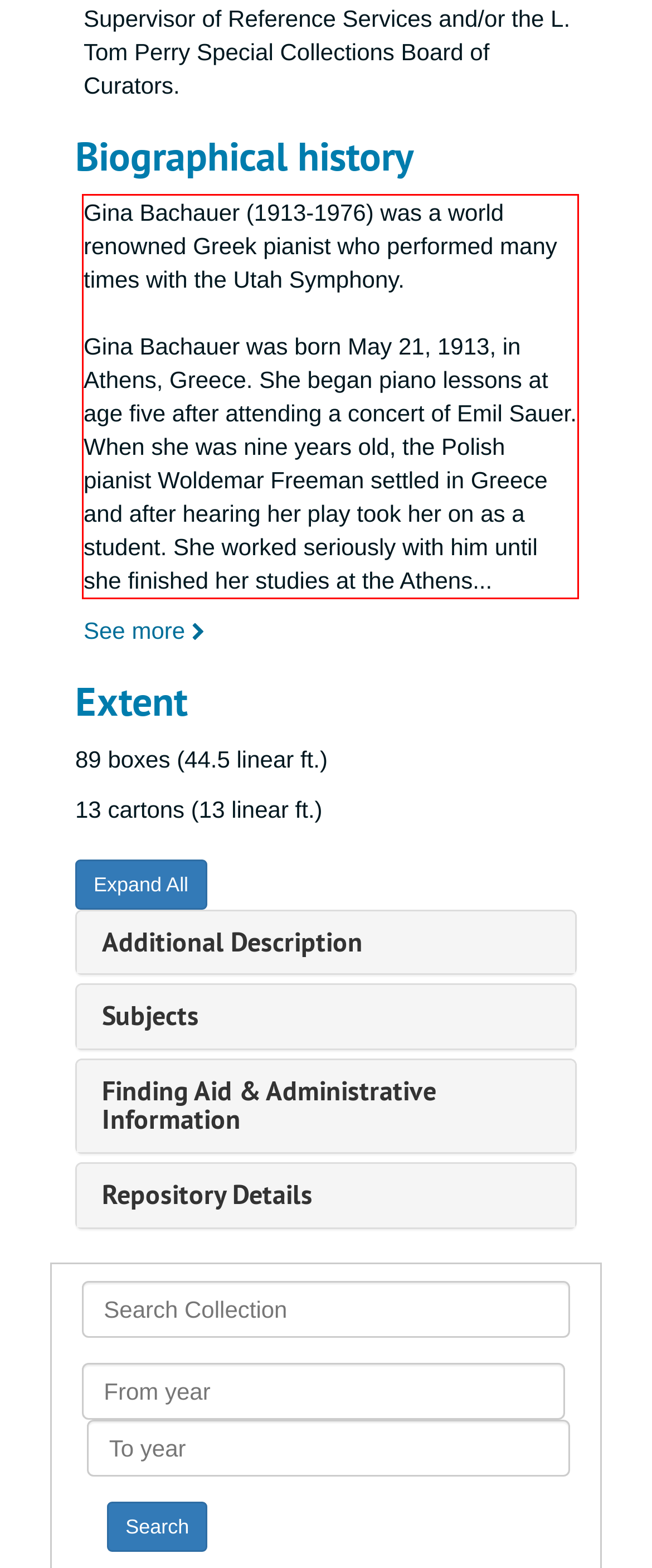You are given a screenshot of a webpage with a UI element highlighted by a red bounding box. Please perform OCR on the text content within this red bounding box.

Gina Bachauer (1913-1976) was a world renowned Greek pianist who performed many times with the Utah Symphony. Gina Bachauer was born May 21, 1913, in Athens, Greece. She began piano lessons at age five after attending a concert of Emil Sauer. When she was nine years old, the Polish pianist Woldemar Freeman settled in Greece and after hearing her play took her on as a student. She worked seriously with him until she finished her studies at the Athens...